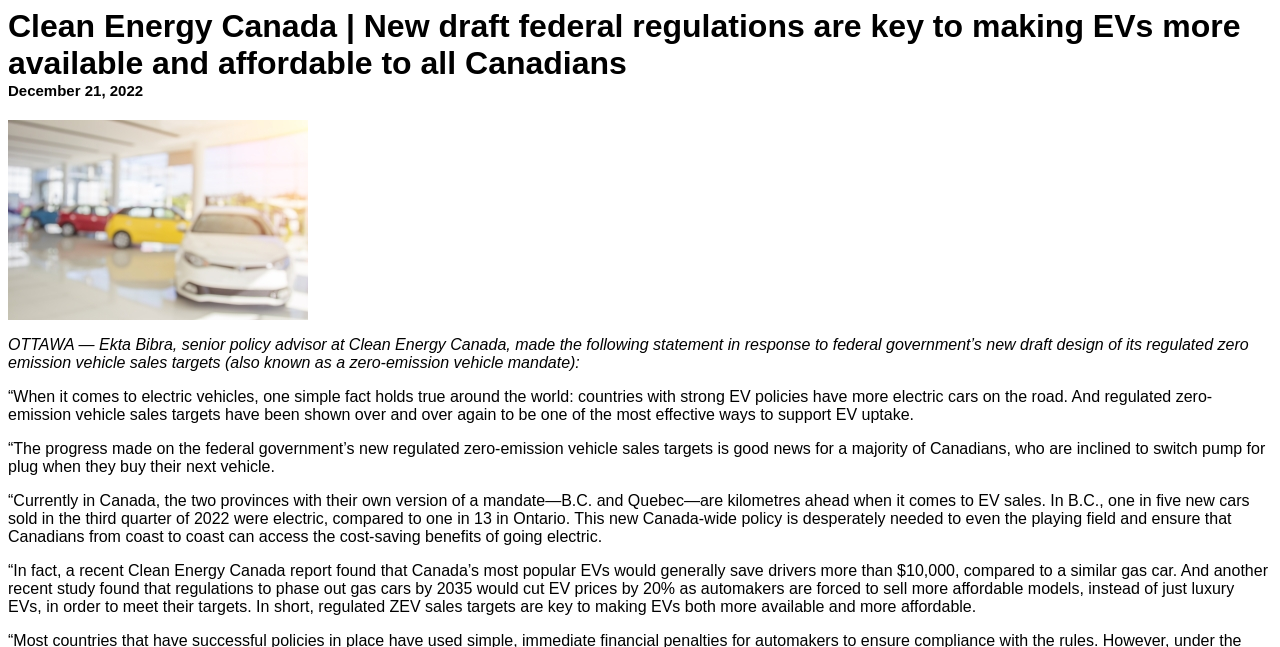What is the topic of the webpage?
Based on the visual information, provide a detailed and comprehensive answer.

Based on the webpage content, it appears to be discussing electric vehicles, specifically the new draft federal regulations and their impact on making EVs more available and affordable to Canadians.